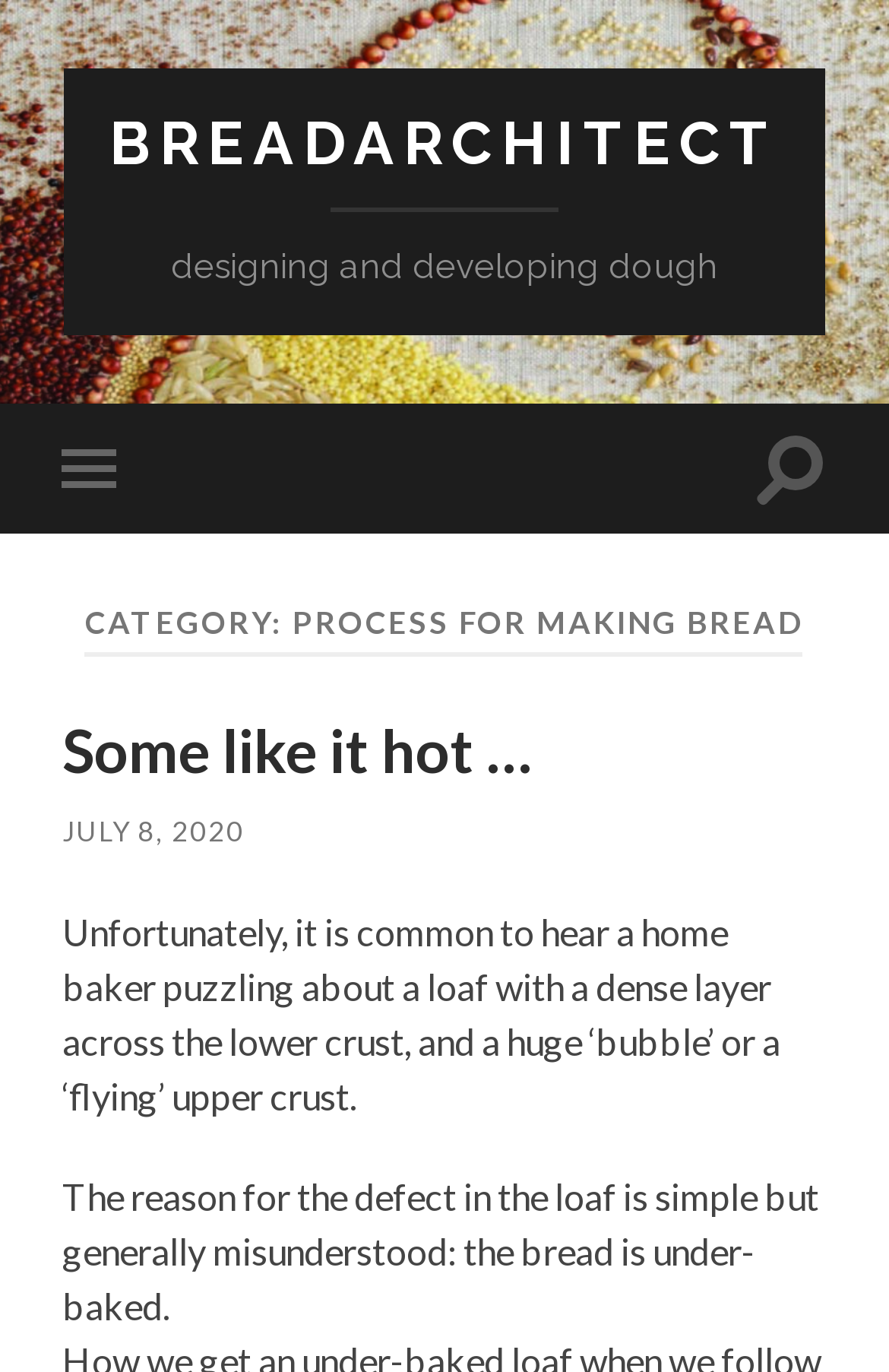What is the title of the first article?
Based on the visual content, answer with a single word or a brief phrase.

Some like it hot …